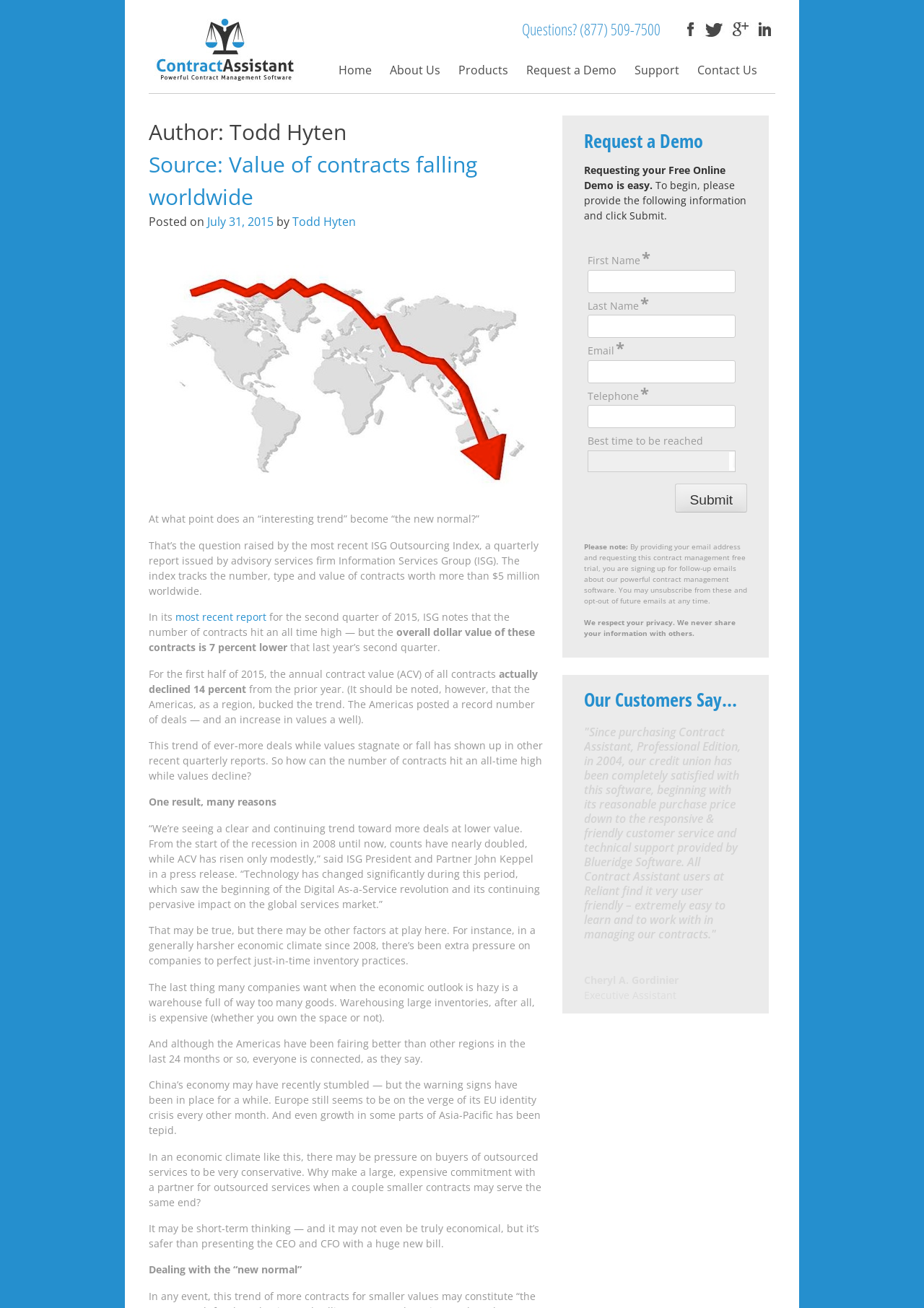What is the title of the section that displays customer testimonials?
Please give a detailed and elaborate answer to the question based on the image.

The title of the section that displays customer testimonials is 'Our Customers Say…', which is located at the bottom of the webpage and features a quote from a satisfied customer.